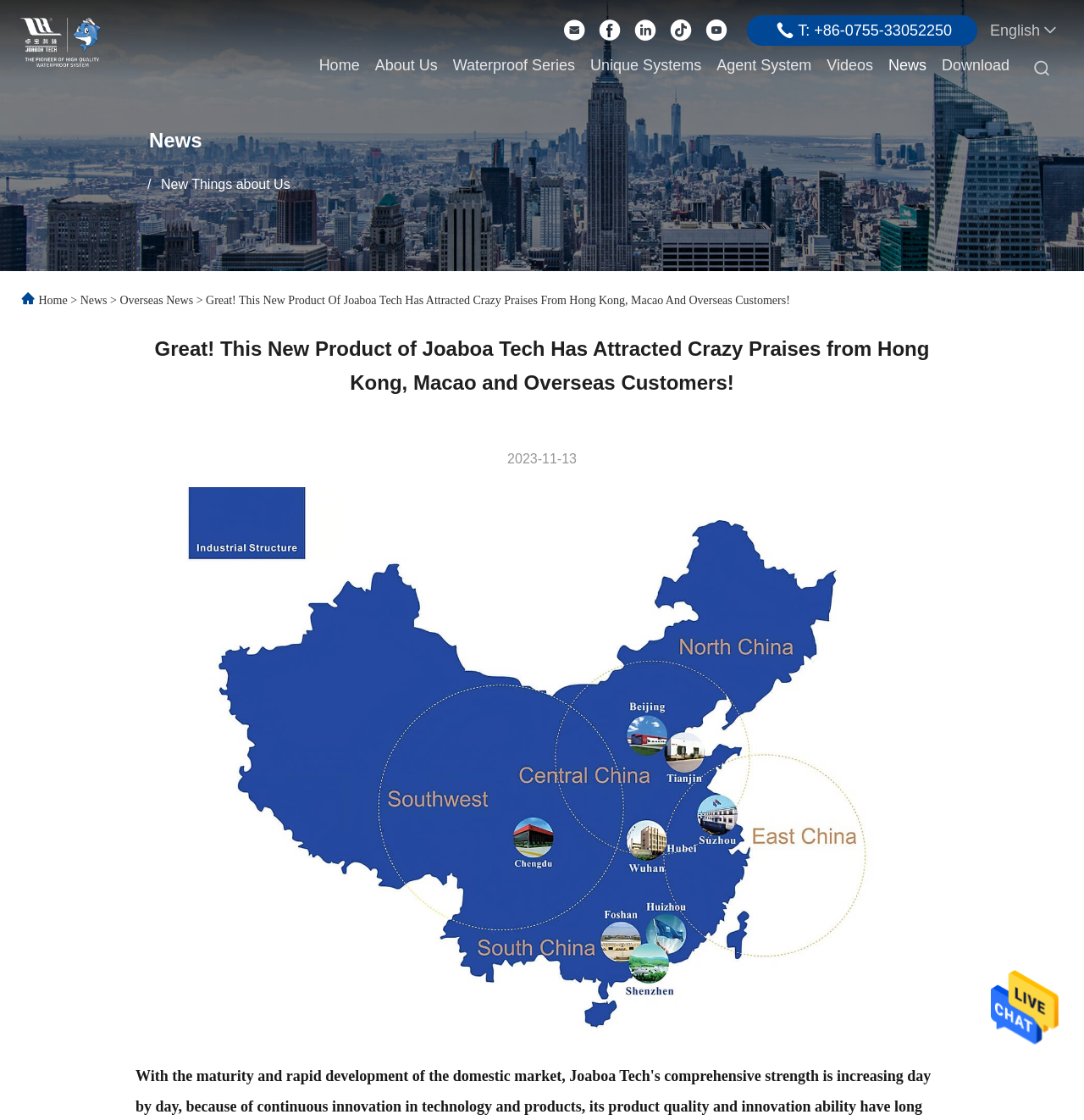Given the element description, predict the bounding box coordinates in the format (top-left x, top-left y, bottom-right x, bottom-right y). Make sure all values are between 0 and 1. Here is the element description: About Us

[0.346, 0.051, 0.404, 0.067]